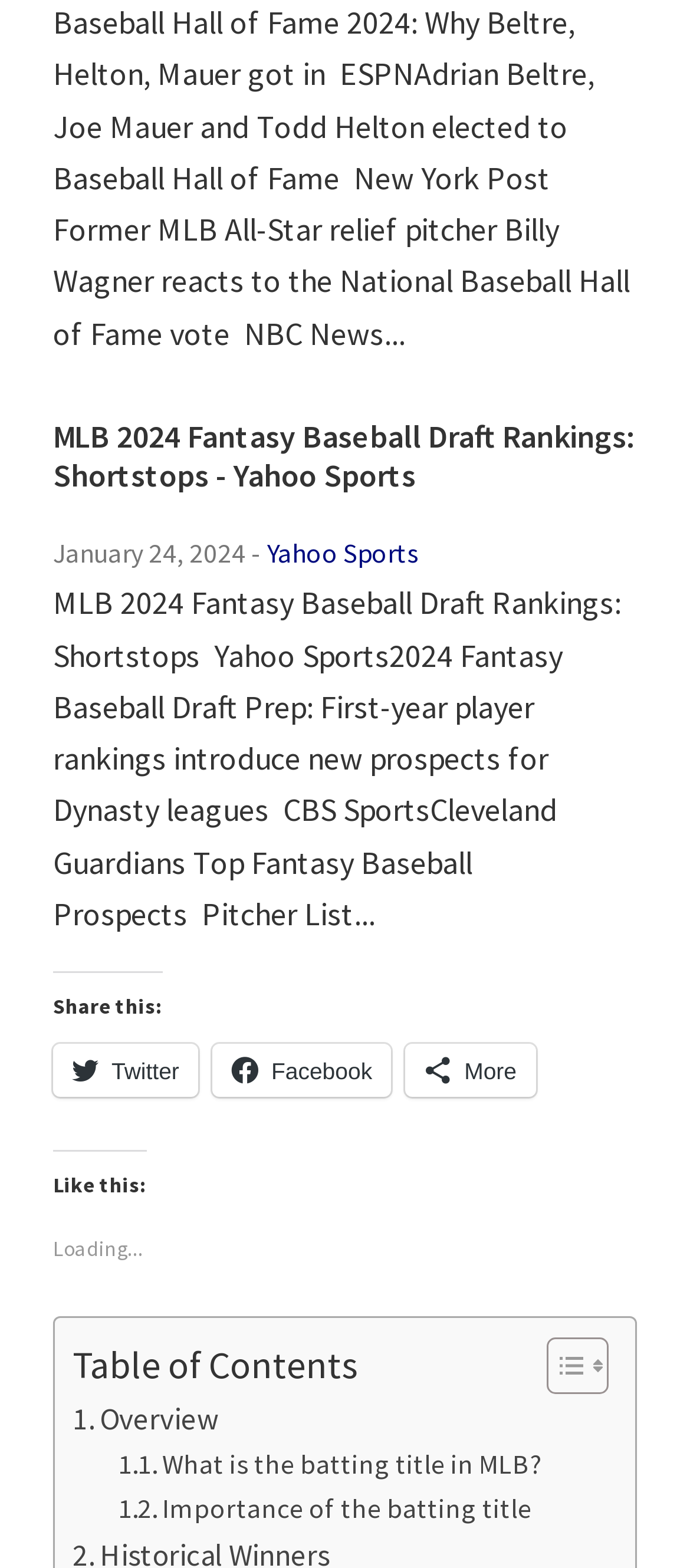Provide the bounding box coordinates, formatted as (top-left x, top-left y, bottom-right x, bottom-right y), with all values being floating point numbers between 0 and 1. Identify the bounding box of the UI element that matches the description: Minimum plate appearances

[0.171, 0.327, 0.727, 0.355]